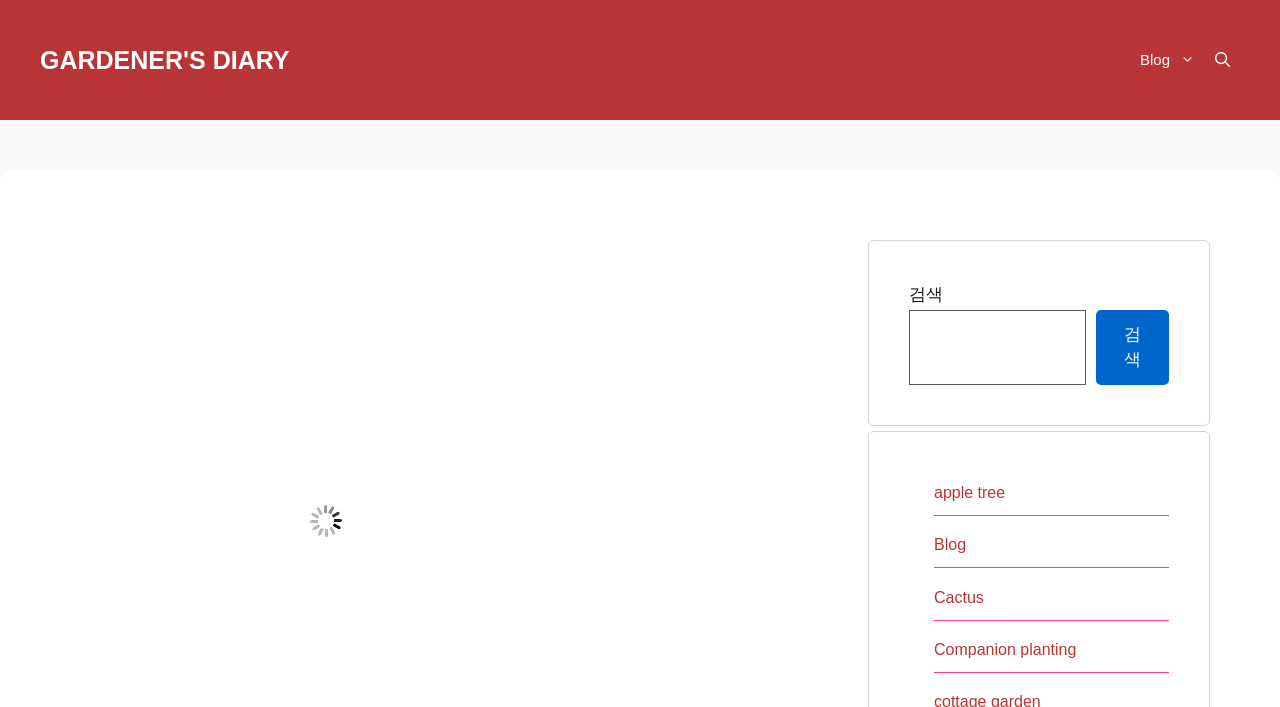Using the information shown in the image, answer the question with as much detail as possible: What is the name of the website?

I determined the name of the website by looking at the banner element at the top of the webpage, which contains the text 'GARDENER'S DIARY'.